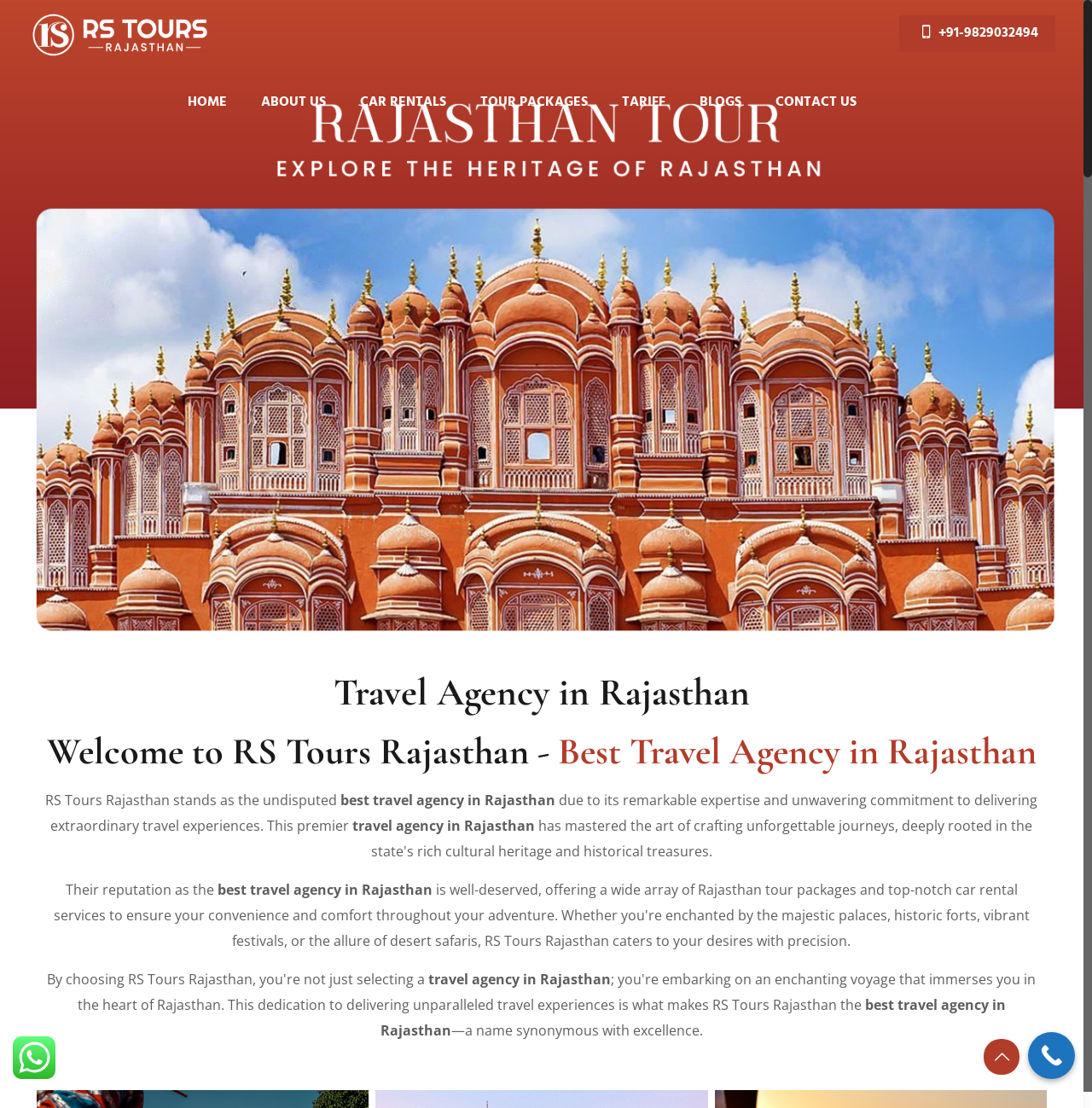What is the phone number provided?
Look at the image and answer with only one word or phrase.

+91-9829032494